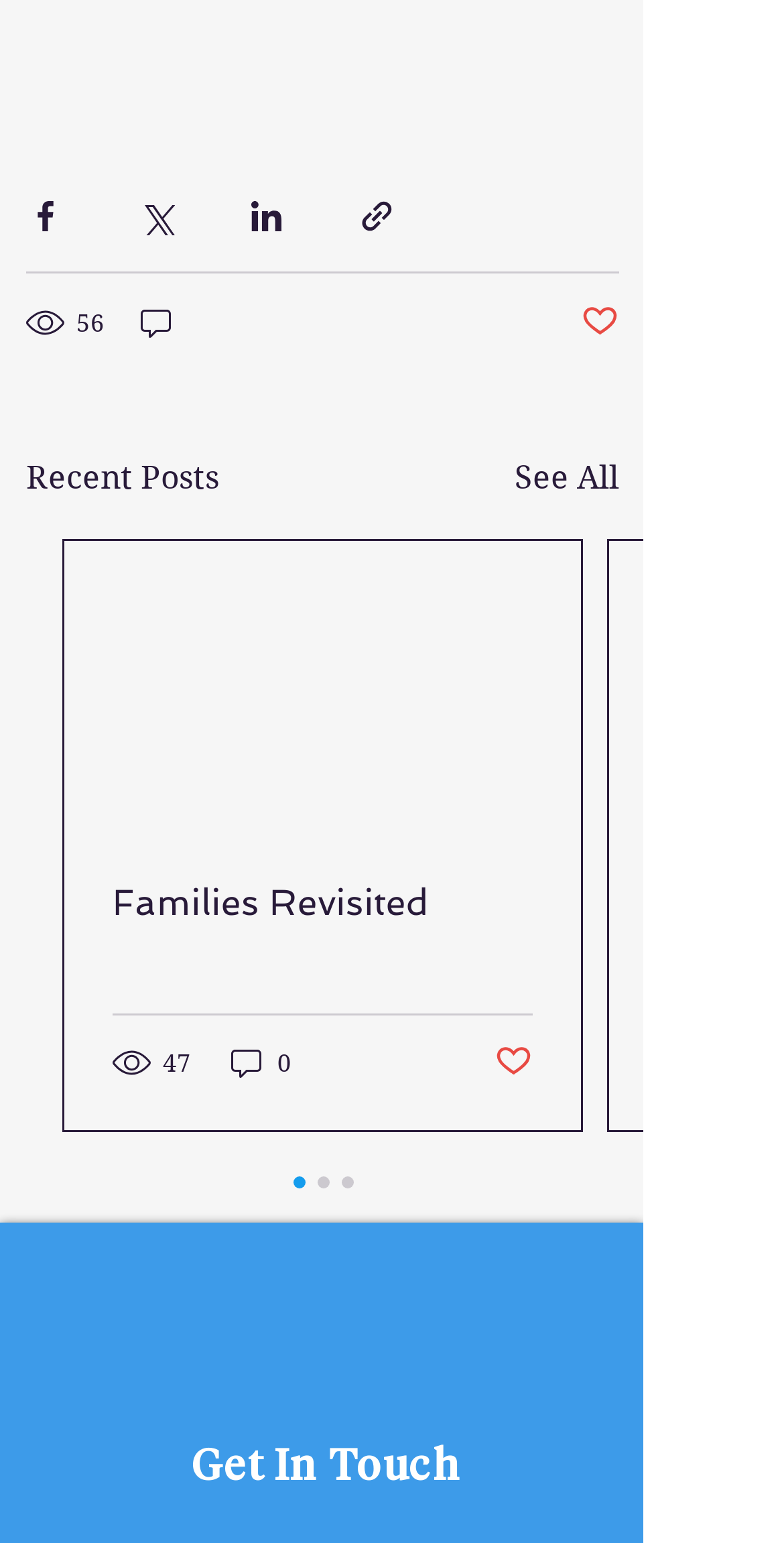Locate the bounding box coordinates of the area to click to fulfill this instruction: "Share via Facebook". The bounding box should be presented as four float numbers between 0 and 1, in the order [left, top, right, bottom].

[0.033, 0.128, 0.082, 0.153]